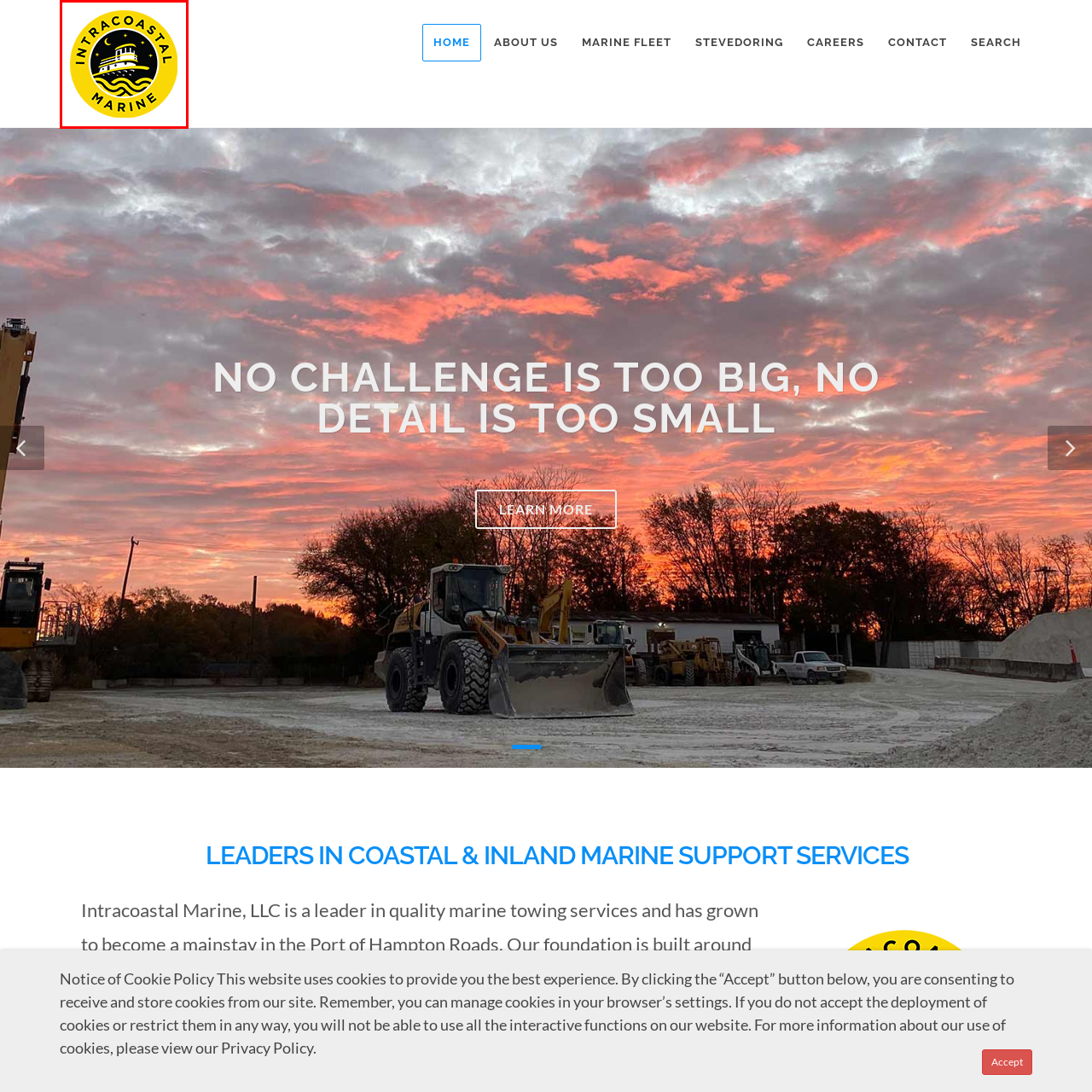What is depicted above the boat in the logo?
Look closely at the image within the red bounding box and respond to the question with one word or a brief phrase.

Moon and stars